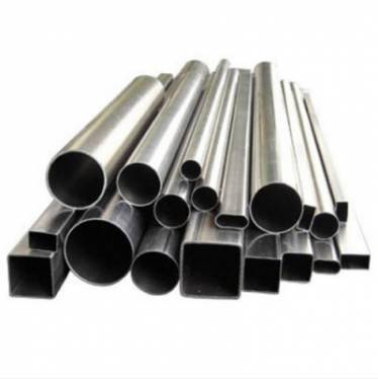What is the shape of some of the pipes?
Using the image provided, answer with just one word or phrase.

Cylindrical and rectangular